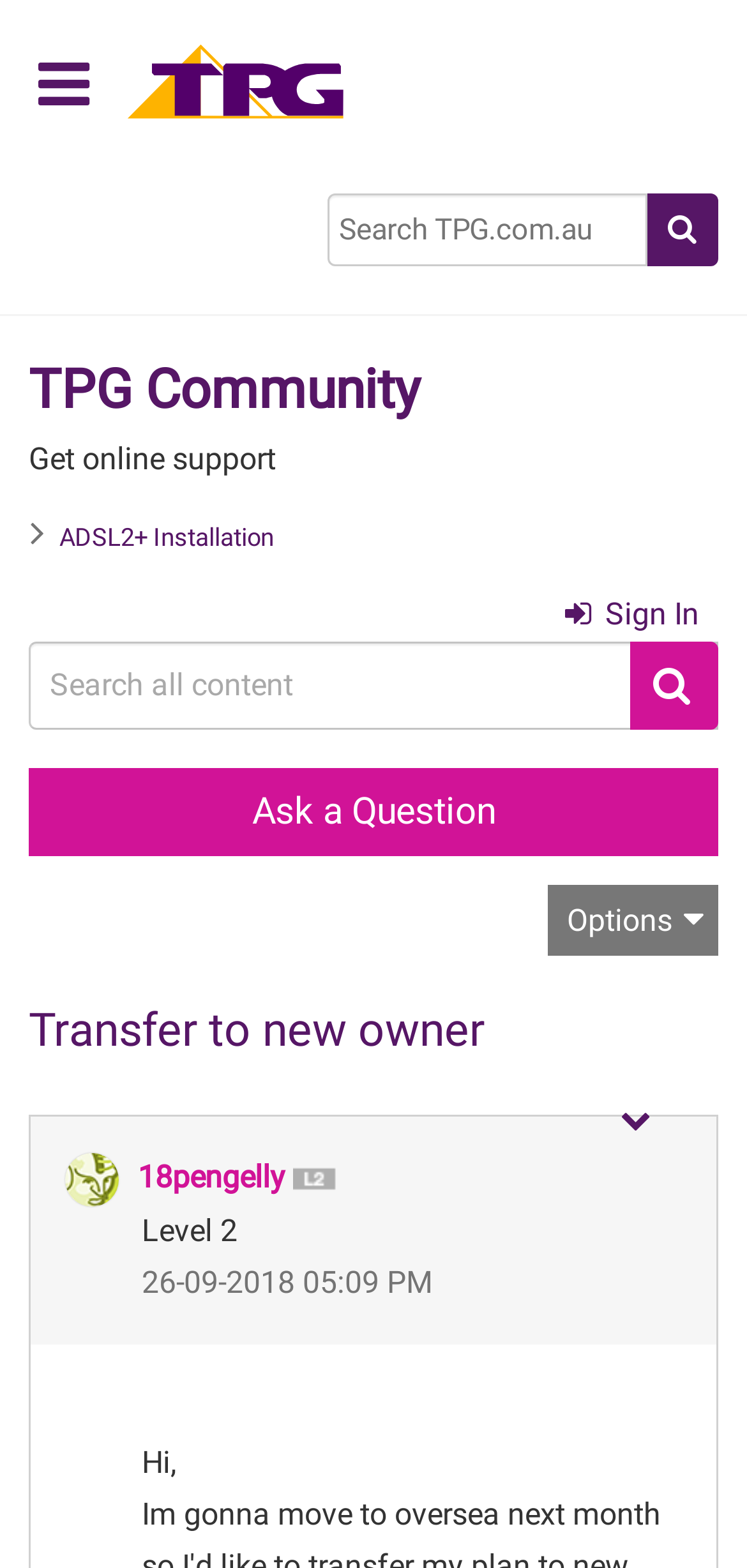Provide a thorough description of the webpage you see.

This webpage appears to be a forum or community discussion page, specifically focused on transferring a plan to a new owner. At the top left, there is a button with a hamburger icon, followed by a link to the "Home" page, which also has an associated image. To the right of these elements, there is a search box with a magnifying glass icon button.

Below the top navigation, there is a heading that reads "TPG Community" with a link to the same name. Underneath, there is a static text that says "Get online support". To the right of this, there is a navigation section with breadcrumbs, which includes a link to "ADSL2+ Installation".

On the top right, there is a link to "Sign In" with a lock icon. Below this, there is a search button and a search text box. Further down, there is a link to "Ask a Question" and a button labeled "Options".

The main content of the page starts with a heading that reads "Transfer to new owner". Below this, there is a disabled generic element, followed by an image of a user, 18pengelly, with a link to their profile. Next to the image, there is an image indicating the user's level, Level 2.

Underneath, there is a generic element that says "Posted on", followed by the date and time of the post, "26-09-2018 05:09 PM". The main post content starts with the text "Hi," and appears to be a question from the user about transferring their plan to a new owner. There is also a button to show post options.